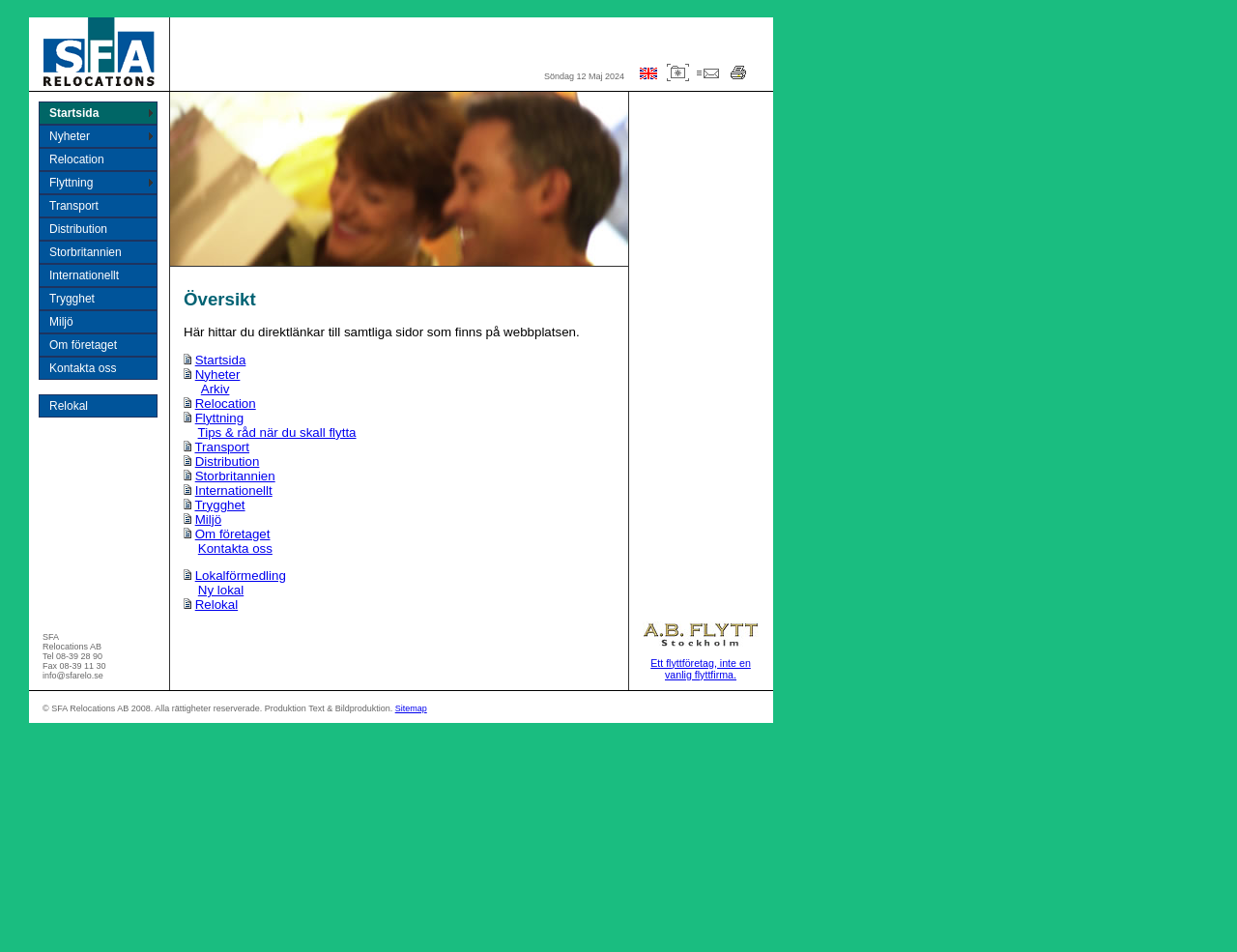What is the name of the company?
Please respond to the question with a detailed and well-explained answer.

I found the answer by looking at the bottom of the webpage, where the company's contact information is listed. The company's name is 'SFA Relocations AB'.